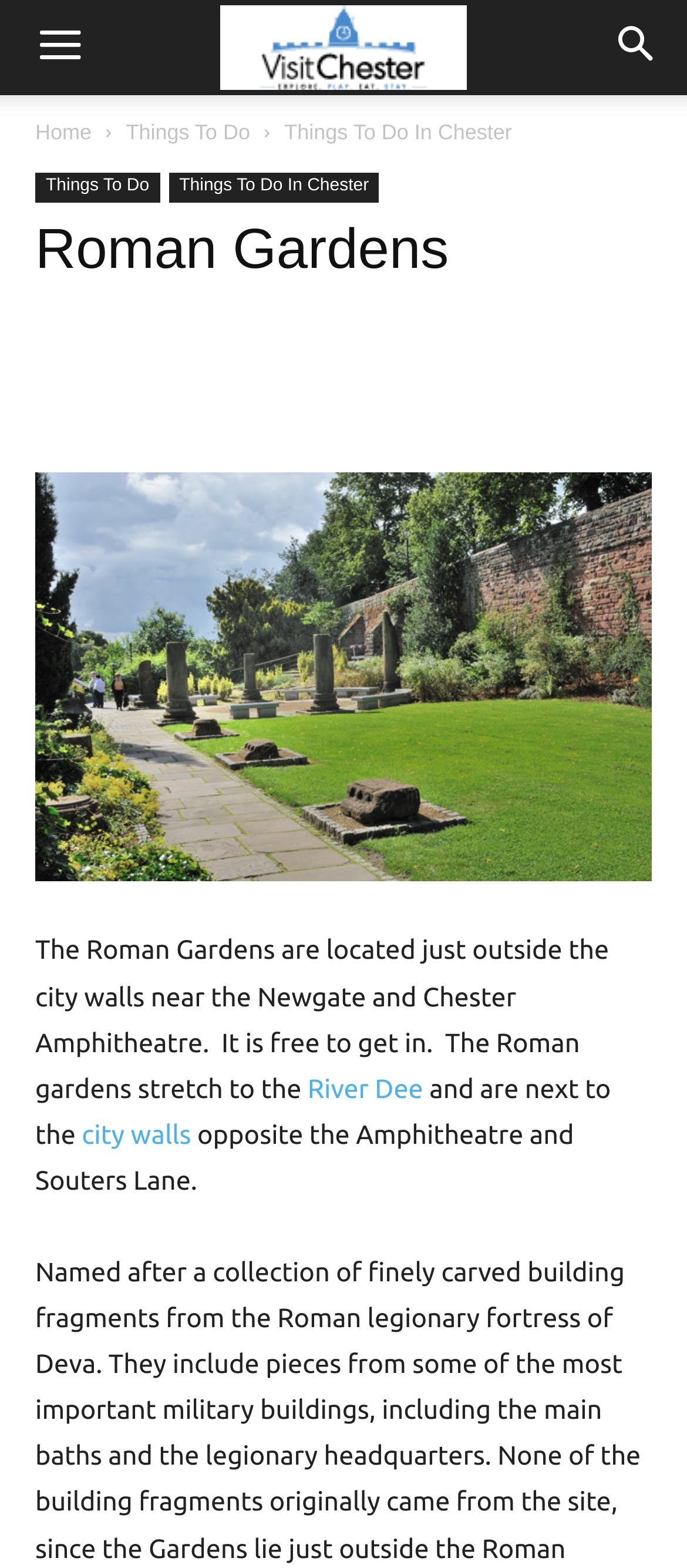What is the name of the garden?
Use the information from the image to give a detailed answer to the question.

I found the answer by looking at the heading 'Roman Gardens' which is a child element of the HeaderAsNonLandmark element.